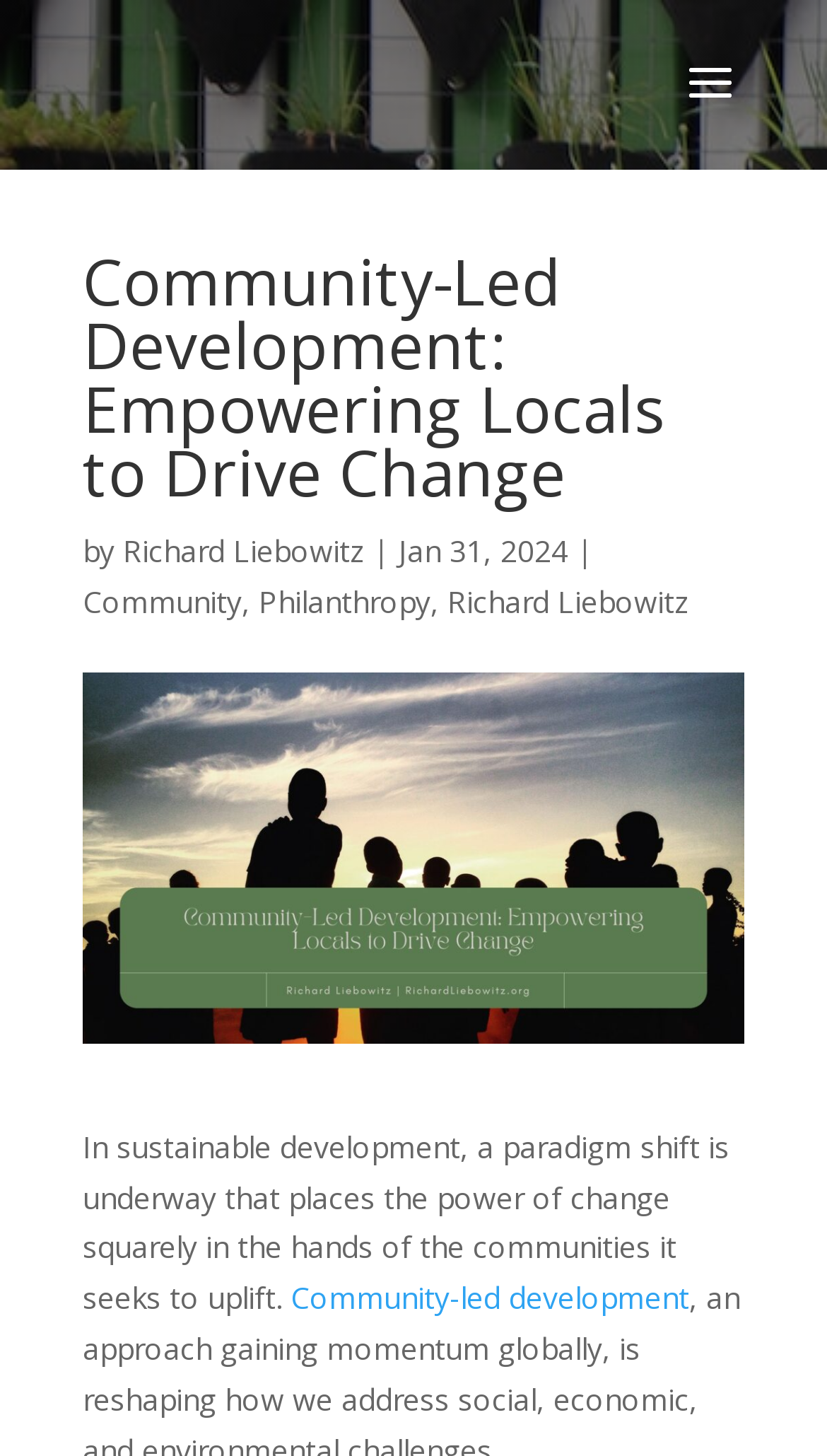Analyze the image and answer the question with as much detail as possible: 
What are the categories of the article?

The categories of the article can be found by looking at the links 'Community' and 'Philanthropy' which are located below the author's name and above the article content.